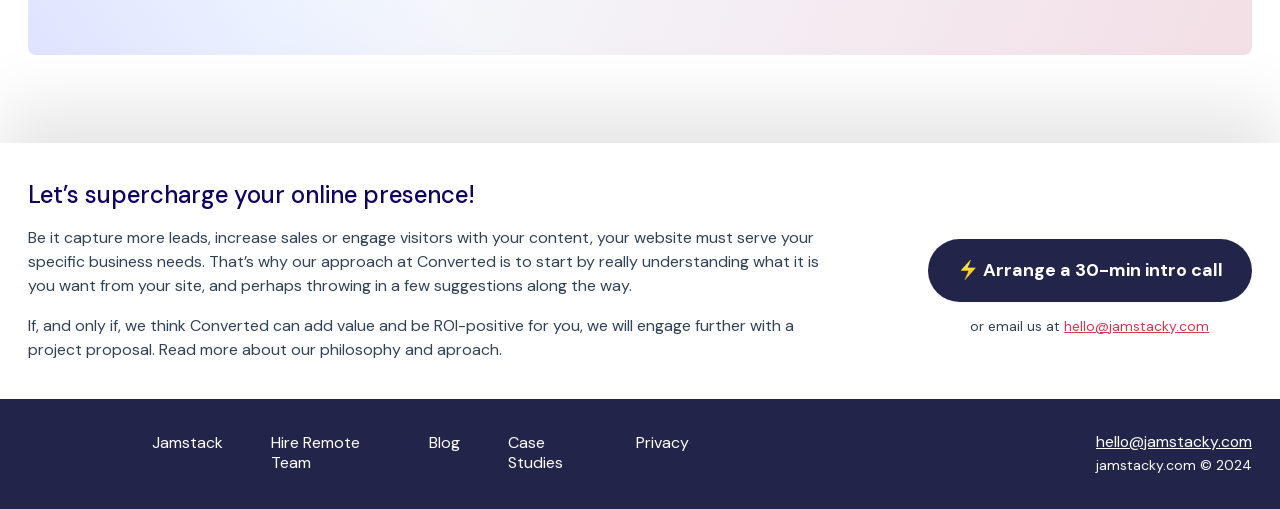What is the purpose of the website?
Examine the image and give a concise answer in one word or a short phrase.

Business needs